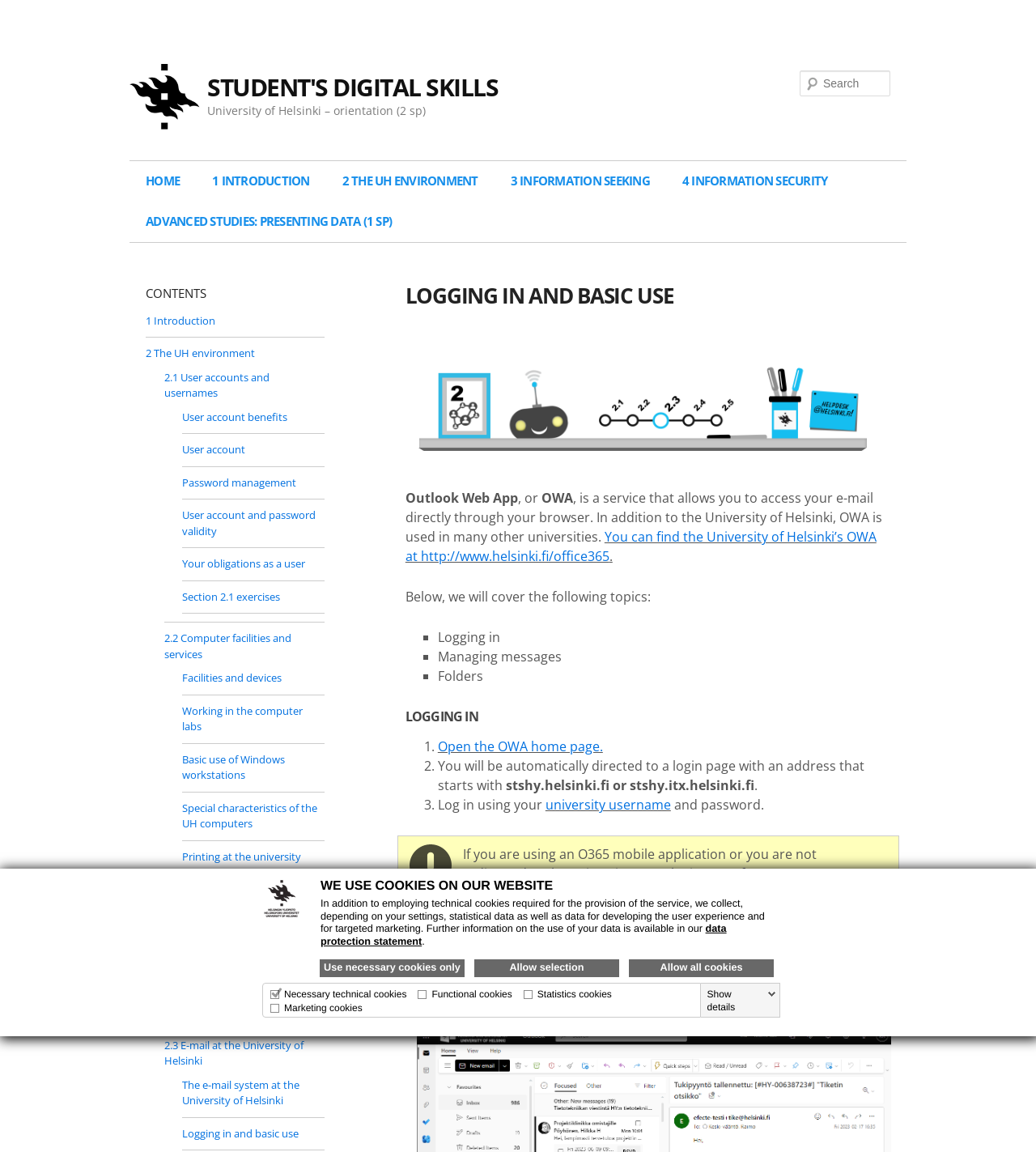Identify the bounding box coordinates of the section to be clicked to complete the task described by the following instruction: "Read about information seeking". The coordinates should be four float numbers between 0 and 1, formatted as [left, top, right, bottom].

[0.477, 0.14, 0.643, 0.175]